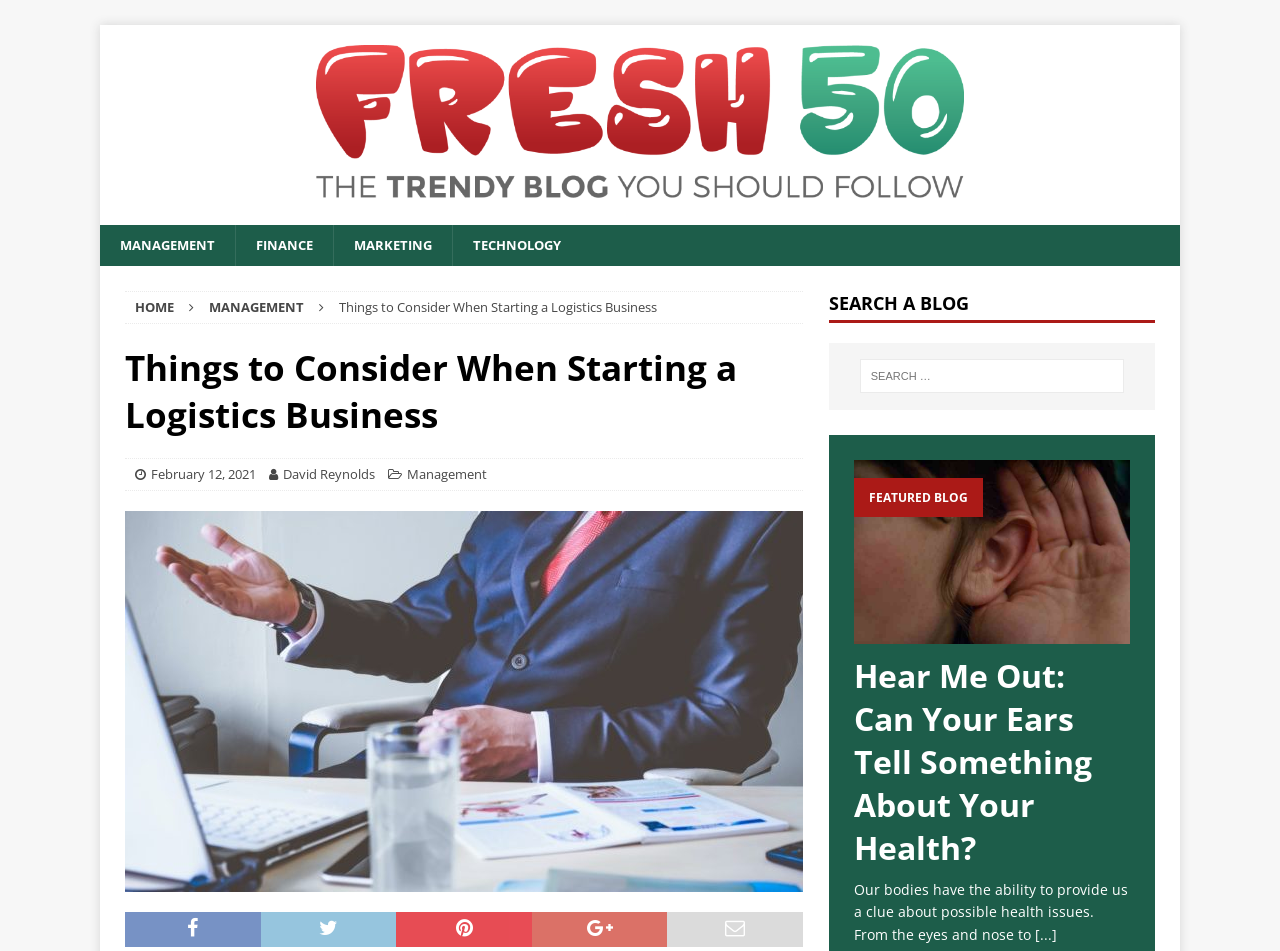Write an extensive caption that covers every aspect of the webpage.

The webpage is about factors to consider when opening a logistics company during a pandemic. At the top left, there is a Fresh50 logo, which is an image linked to the company's homepage. Below the logo, there are four links to different categories: MANAGEMENT, FINANCE, MARKETING, and TECHNOLOGY. 

To the right of these links, there is a navigation menu with links to HOME, MANAGEMENT, and other categories. Below the navigation menu, there is a heading that reads "Things to Consider When Starting a Logistics Business" followed by a subheading with the date "February 12, 2021", the author "David Reynolds", and a category "Management". 

Below the subheading, there is an image of a business man. On the right side of the page, there is a search bar with a placeholder text "Search for:". Below the search bar, there is a section titled "FEATURED BLOG" with an image of a girl's ear, a heading that reads "Hear Me Out: Can Your Ears Tell Something About Your Health?", and a short paragraph of text that summarizes the blog post. There is also a "Read more" link at the bottom of the section.